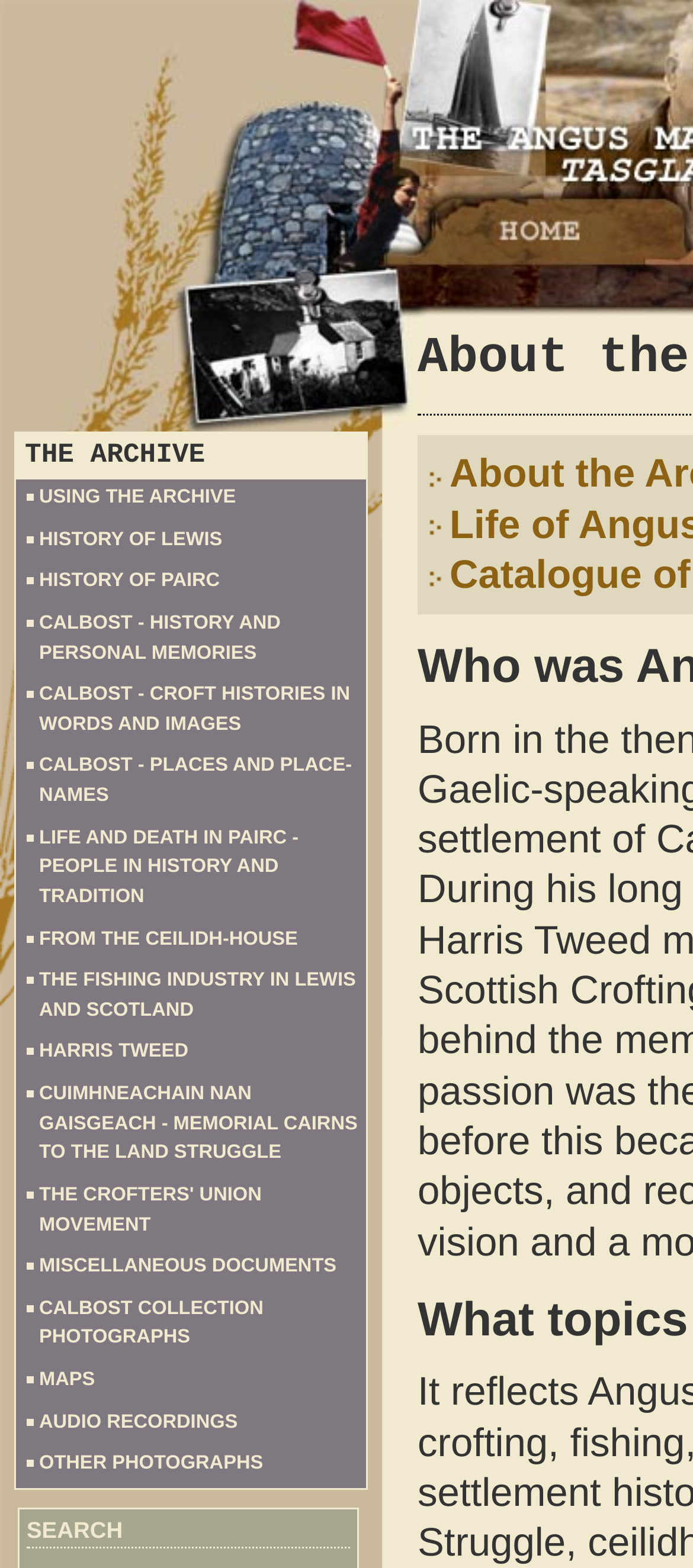Given the element description USING THE ARCHIVE, identify the bounding box coordinates for the UI element on the webpage screenshot. The format should be (top-left x, top-left y, bottom-right x, bottom-right y), with values between 0 and 1.

[0.038, 0.307, 0.526, 0.328]